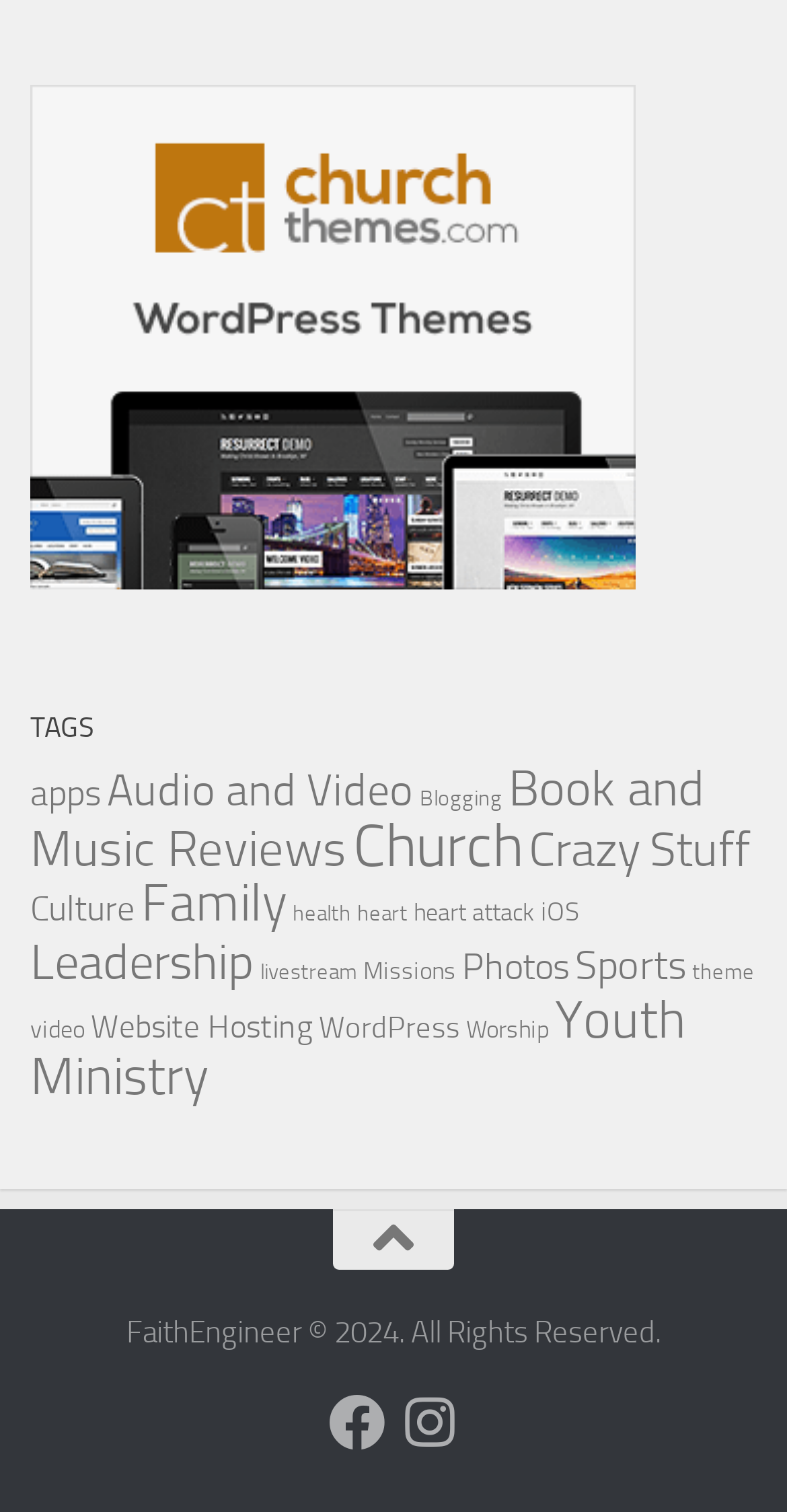What is the category with the fewest items?
Based on the image, give a one-word or short phrase answer.

health